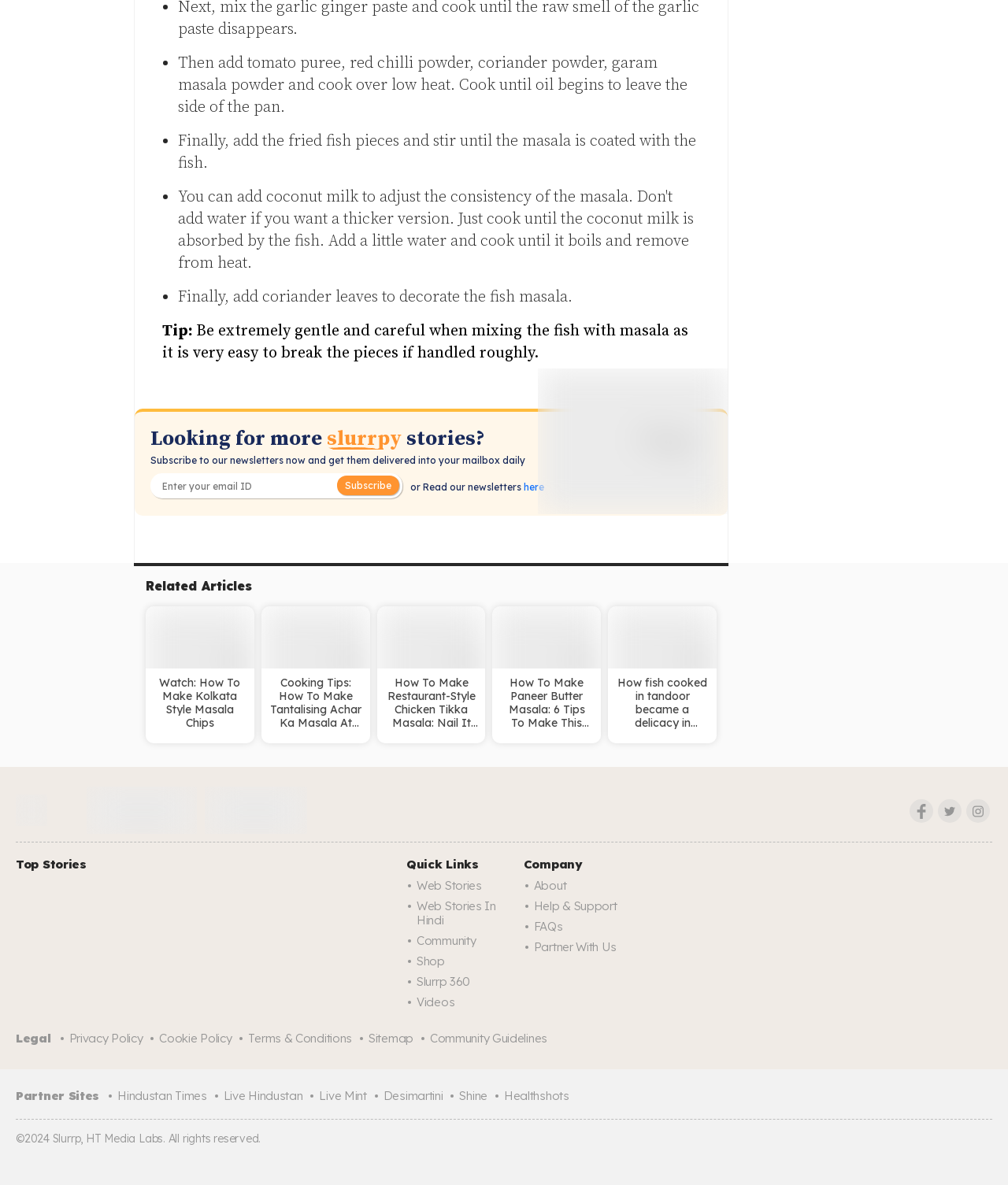Please identify the bounding box coordinates of the element that needs to be clicked to execute the following command: "Follow on Facebook". Provide the bounding box using four float numbers between 0 and 1, formatted as [left, top, right, bottom].

[0.902, 0.674, 0.926, 0.694]